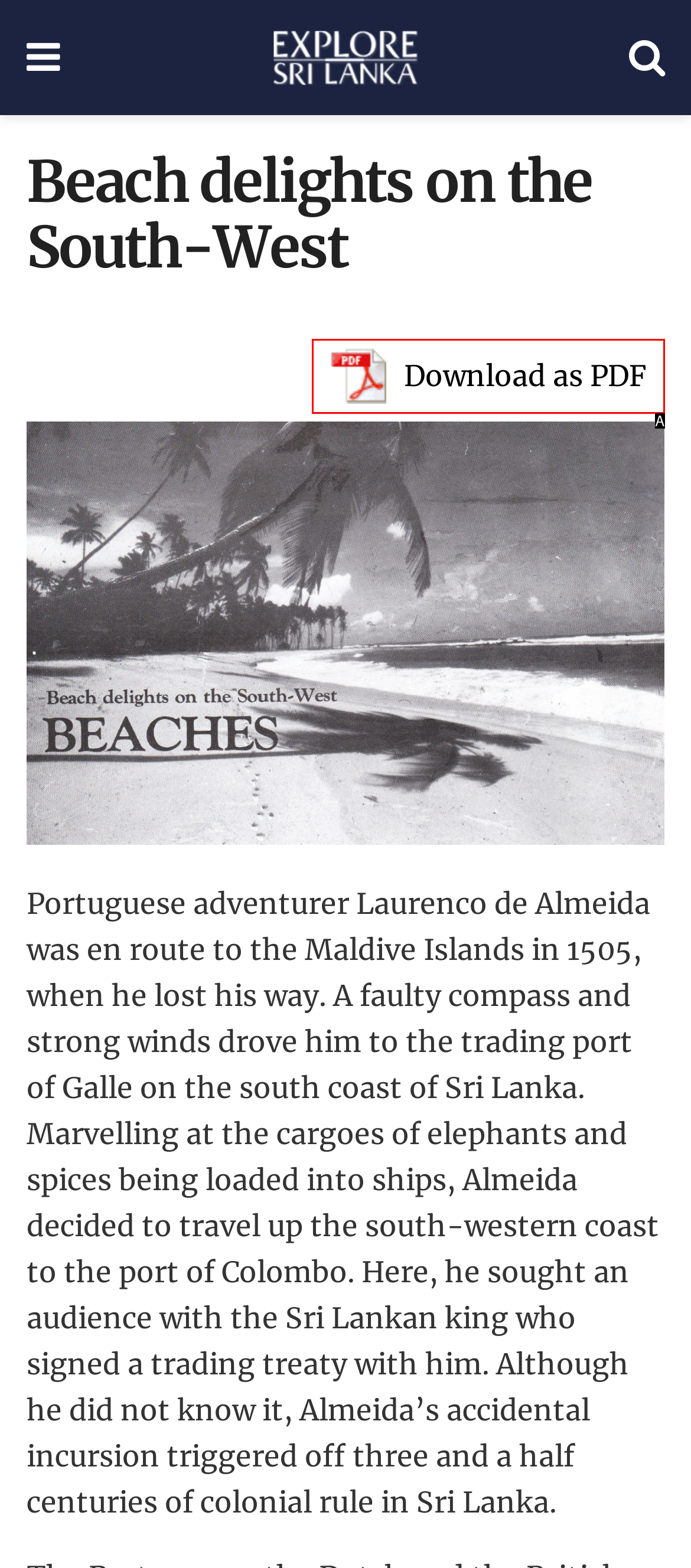Determine the option that best fits the description: Download as PDF
Reply with the letter of the correct option directly.

A